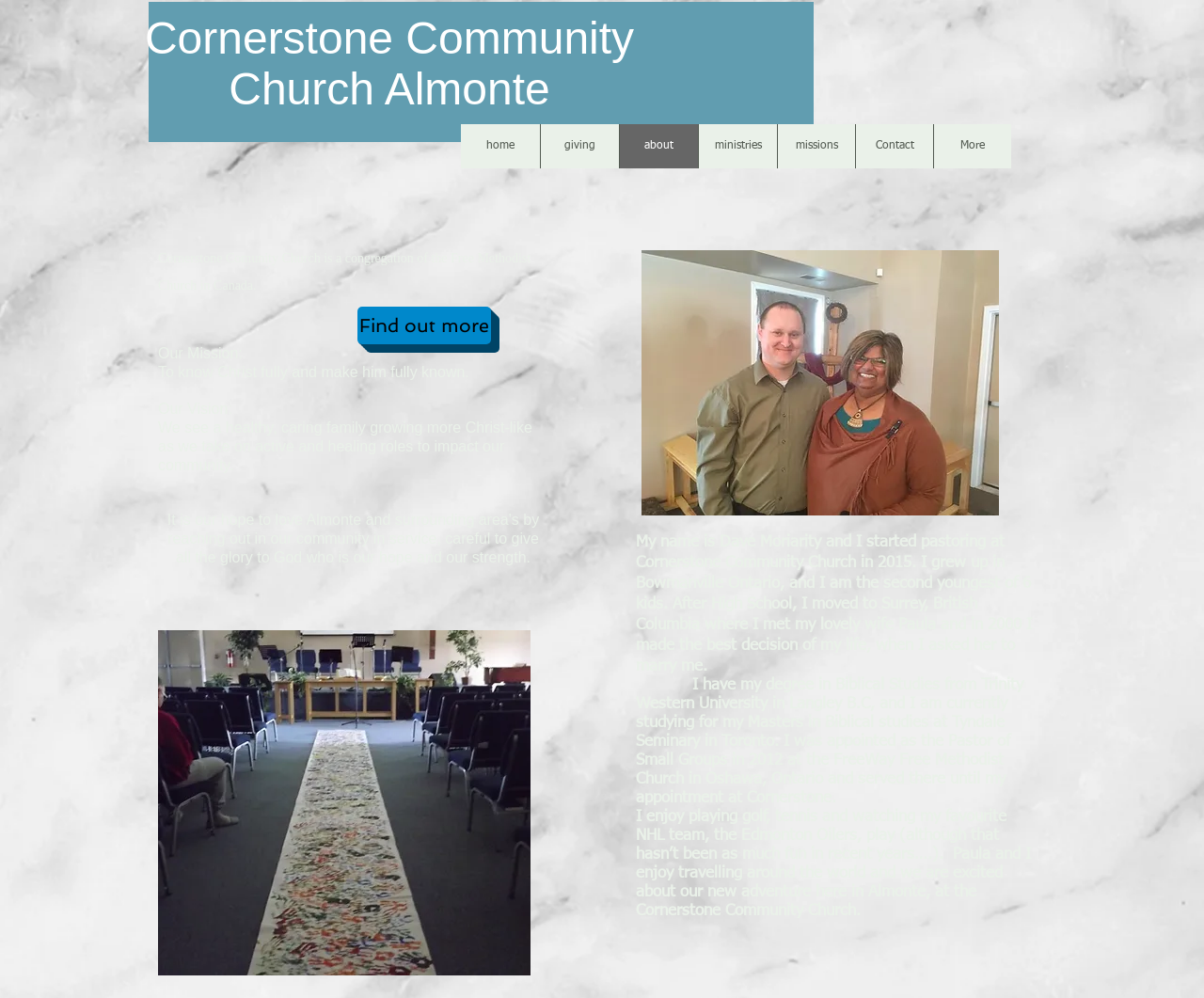Identify the coordinates of the bounding box for the element that must be clicked to accomplish the instruction: "Subscribe to the Newsletter".

[0.684, 0.006, 0.847, 0.064]